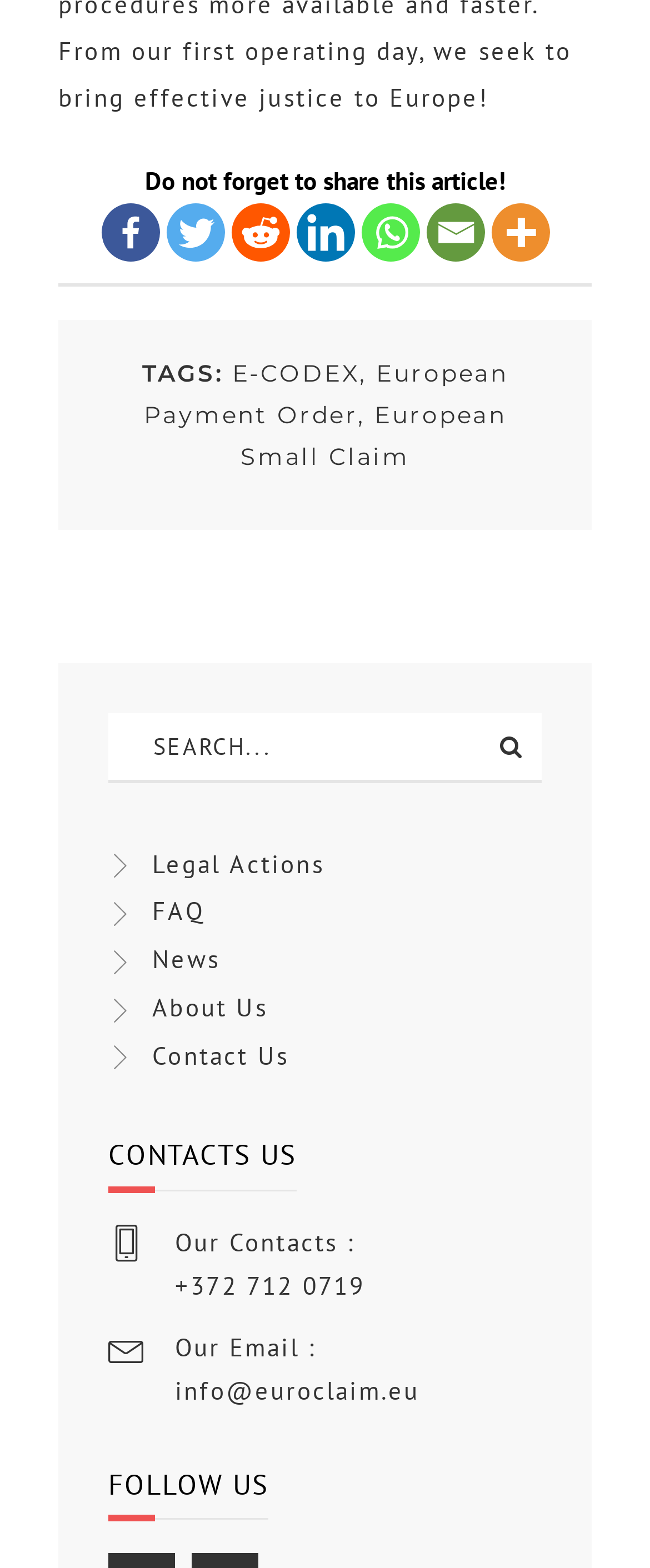Please find the bounding box coordinates of the element that must be clicked to perform the given instruction: "View Legal Actions". The coordinates should be four float numbers from 0 to 1, i.e., [left, top, right, bottom].

[0.167, 0.54, 0.499, 0.561]